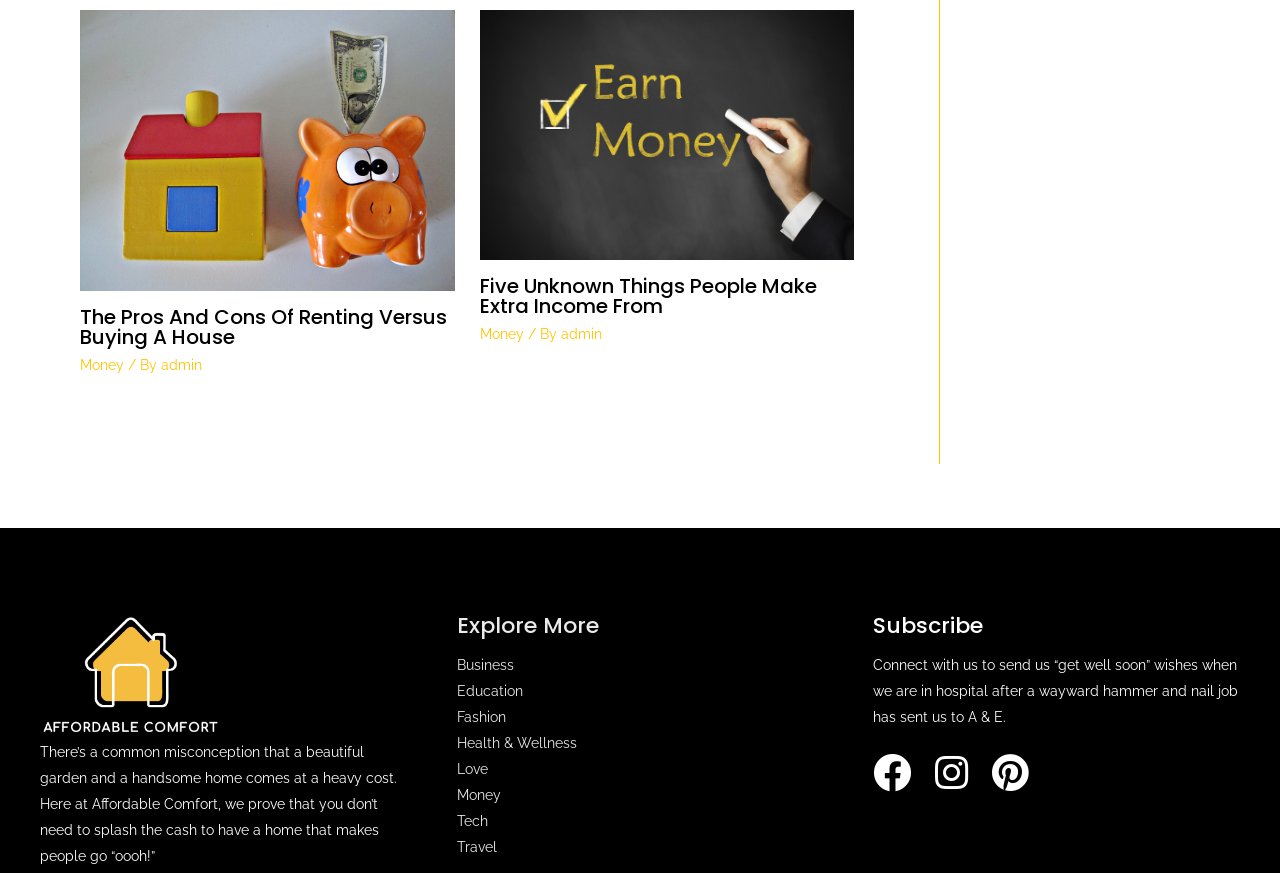Who is the author of the articles?
Please use the visual content to give a single word or phrase answer.

admin